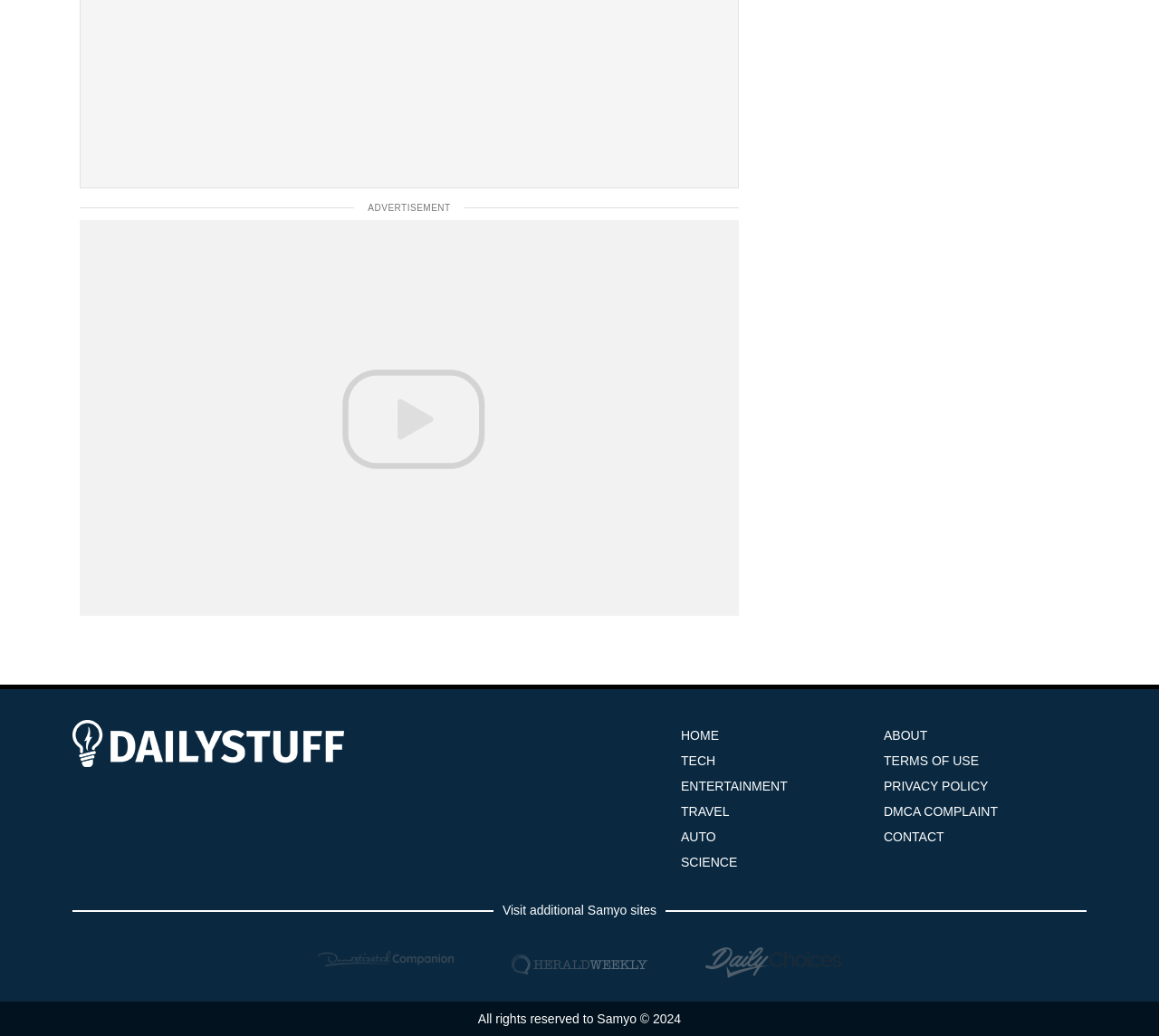Determine the bounding box coordinates for the area you should click to complete the following instruction: "turn on closed captions".

[0.612, 0.586, 0.631, 0.607]